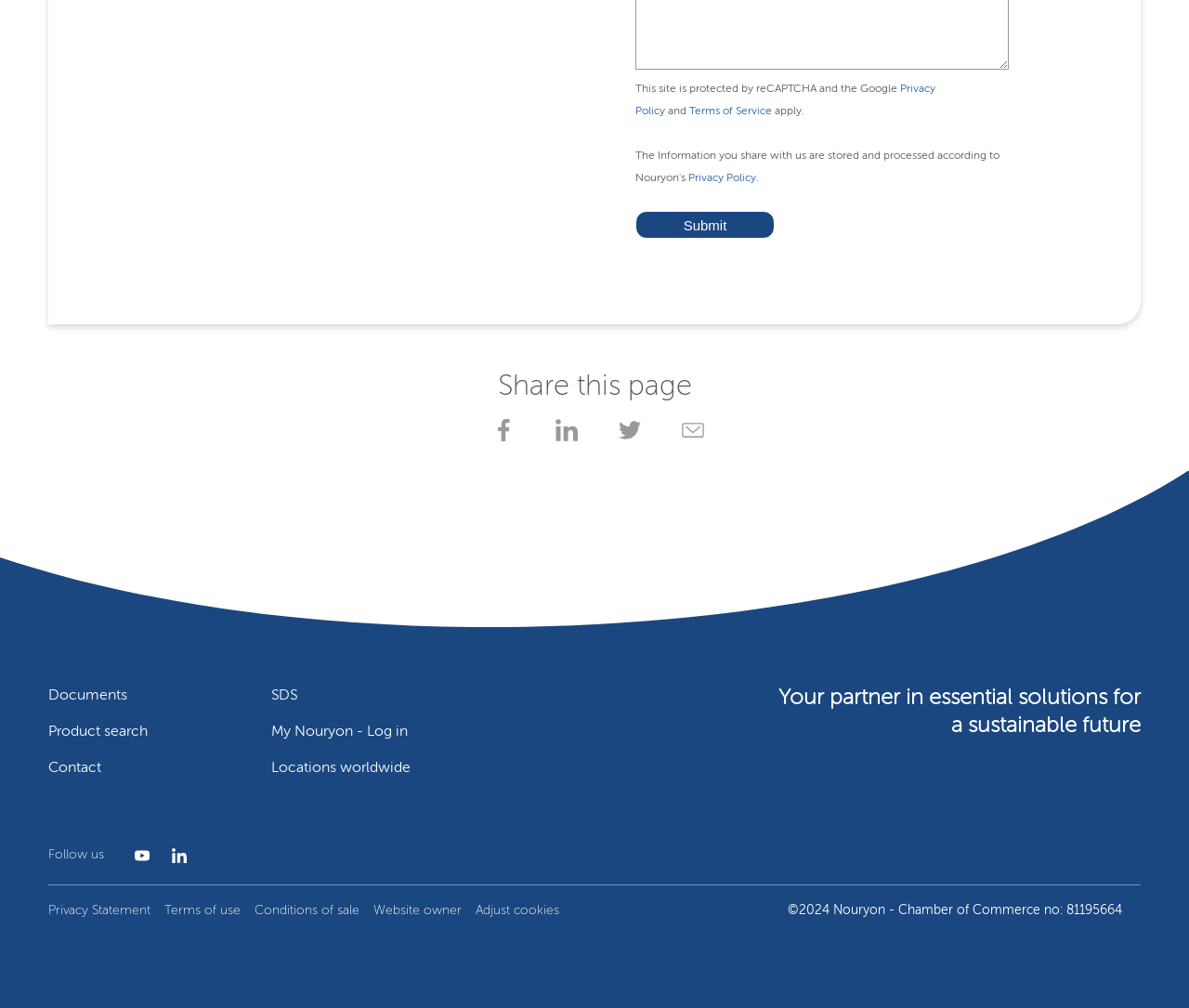Please provide a comprehensive answer to the question based on the screenshot: What is the company name mentioned at the bottom of the page?

I found the company name 'Nouryon' at the bottom of the page, specifically in the copyright statement '©2024 Nouryon - Chamber of Commerce no: 81195664'.